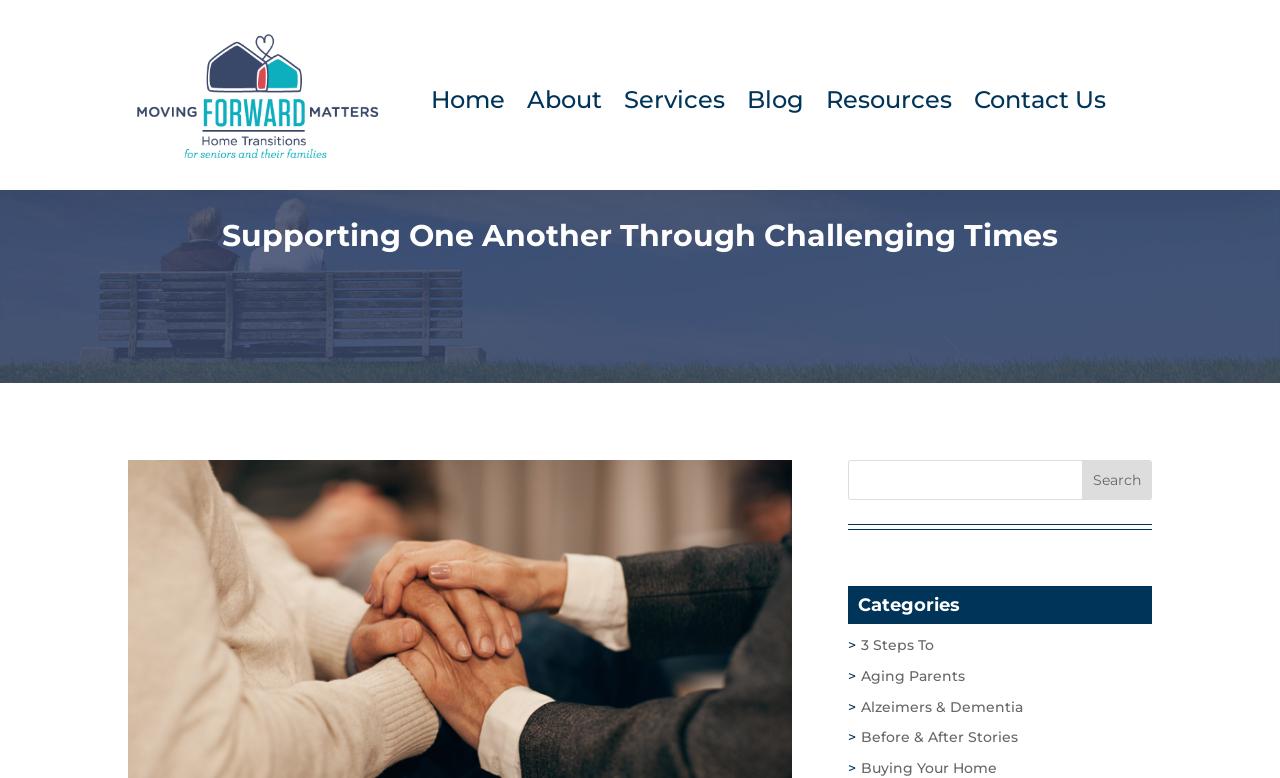Identify the bounding box coordinates of the element that should be clicked to fulfill this task: "Read the 'Supporting One Another Through Challenging Times' heading". The coordinates should be provided as four float numbers between 0 and 1, i.e., [left, top, right, bottom].

[0.1, 0.284, 0.9, 0.335]